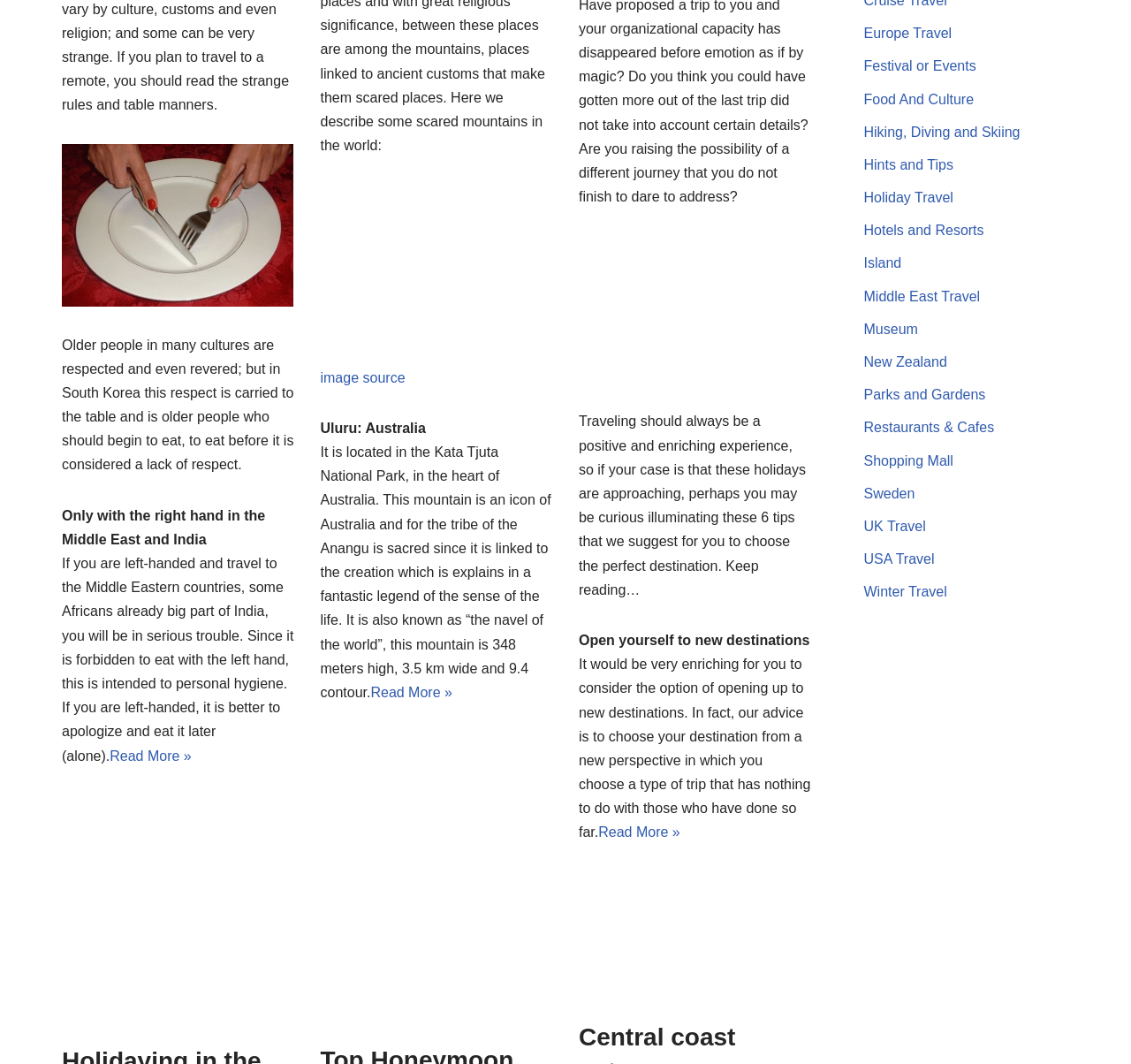Show the bounding box coordinates for the HTML element described as: "Island".

[0.764, 0.24, 0.797, 0.255]